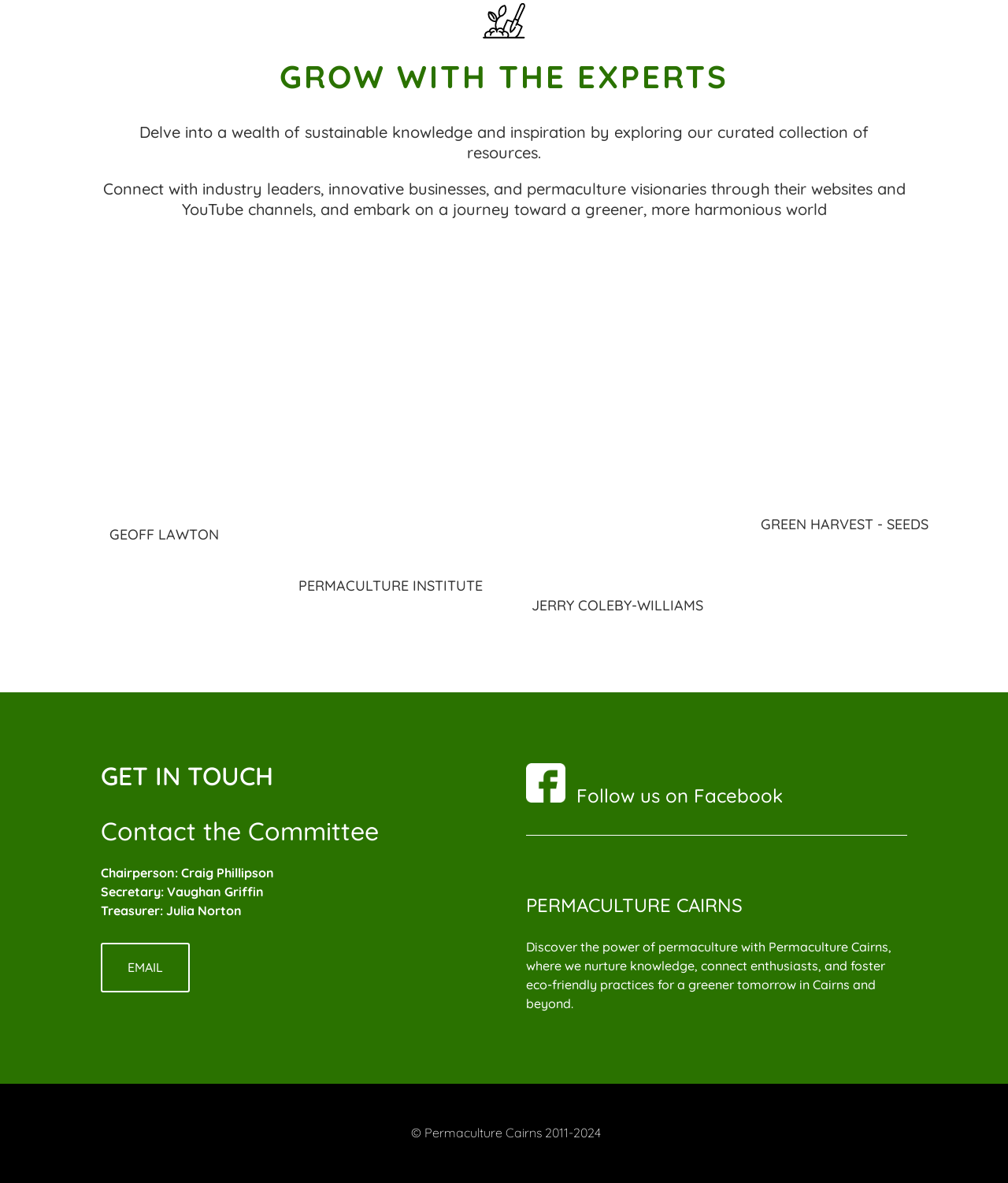Using the provided description: "Follow us on Facebook", find the bounding box coordinates of the corresponding UI element. The output should be four float numbers between 0 and 1, in the format [left, top, right, bottom].

[0.522, 0.662, 0.777, 0.682]